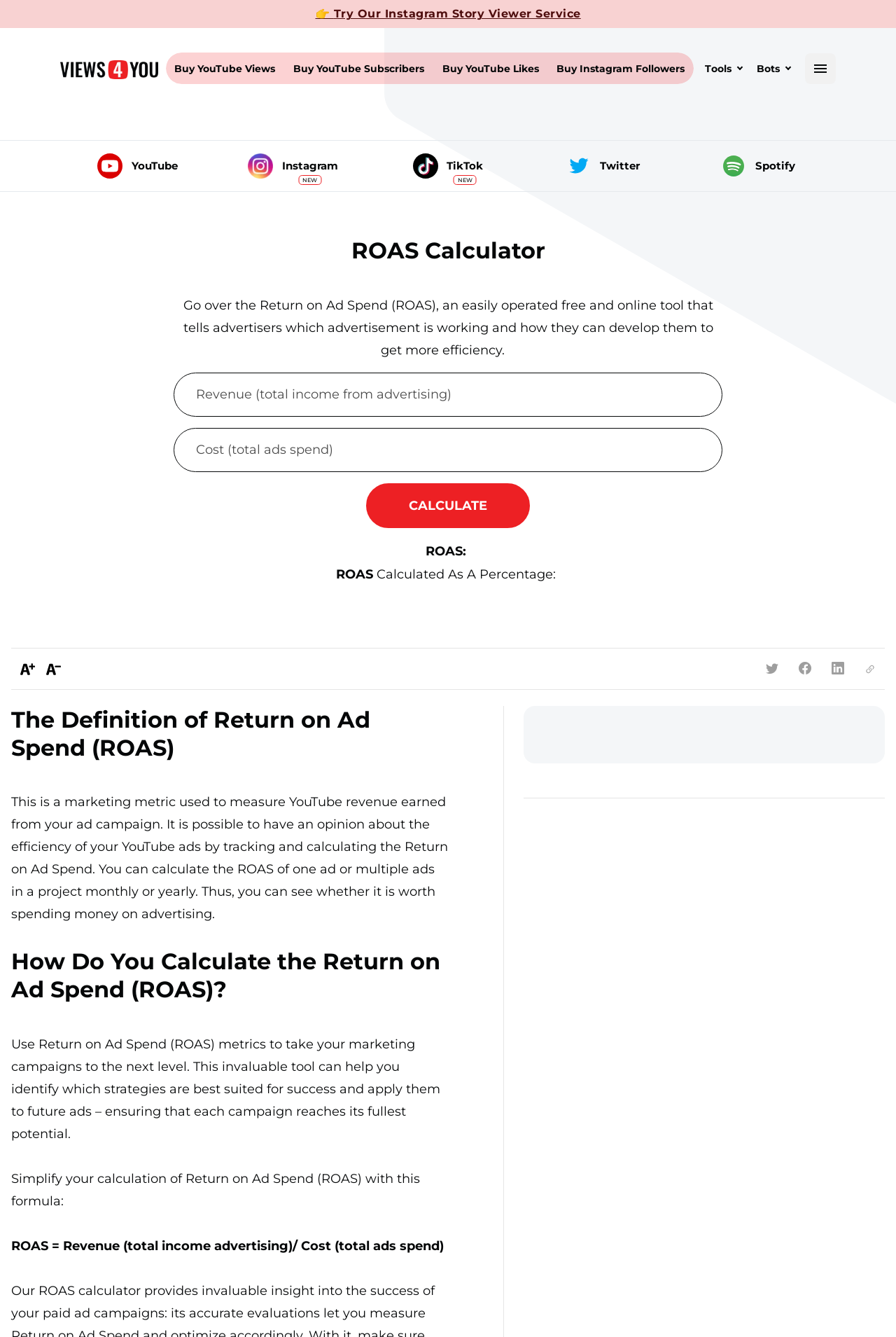Give the bounding box coordinates for the element described as: "Threads NEW".

[0.095, 0.152, 0.212, 0.176]